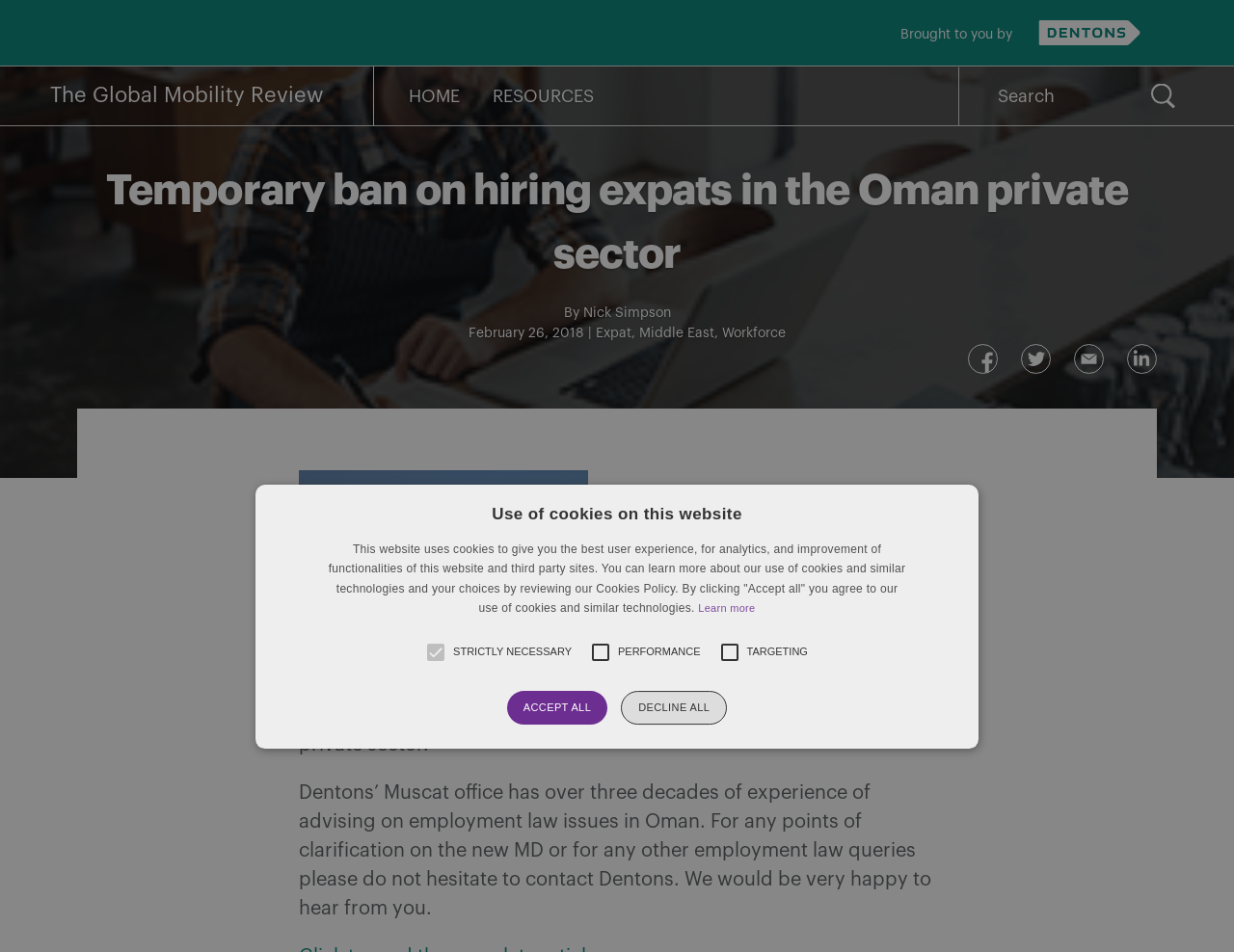What are the three categories of jobs affected by the new law?
Offer a detailed and full explanation in response to the question.

The categories of jobs affected by the new law can be determined by reading the text, which states 'the new law temporarily banning the issuance of work permits to non-Omani individuals in 87 job categories in the private sector'.